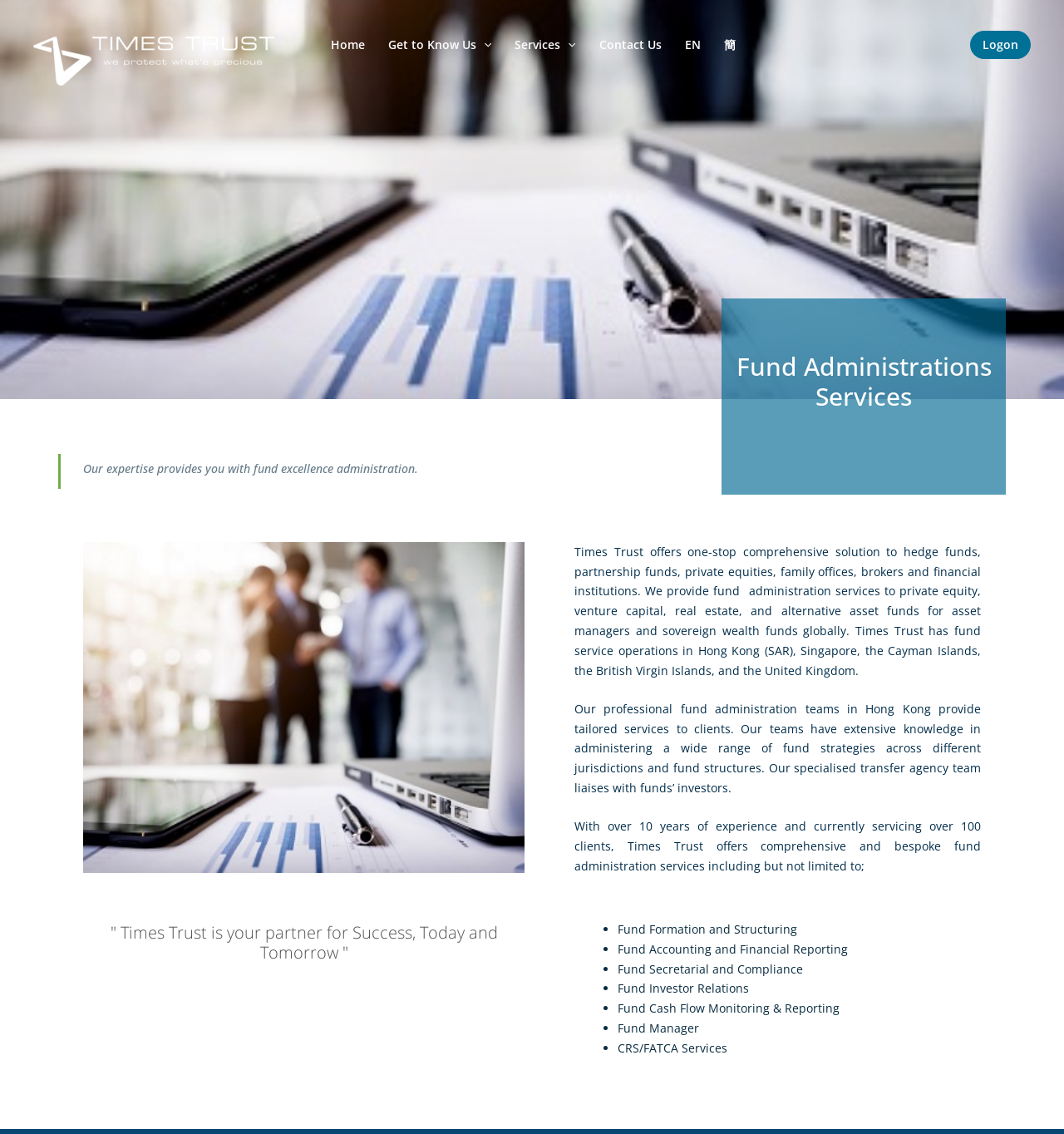Using the provided description: "alt="Times Trust"", find the bounding box coordinates of the corresponding UI element. The output should be four float numbers between 0 and 1, in the format [left, top, right, bottom].

[0.031, 0.032, 0.258, 0.076]